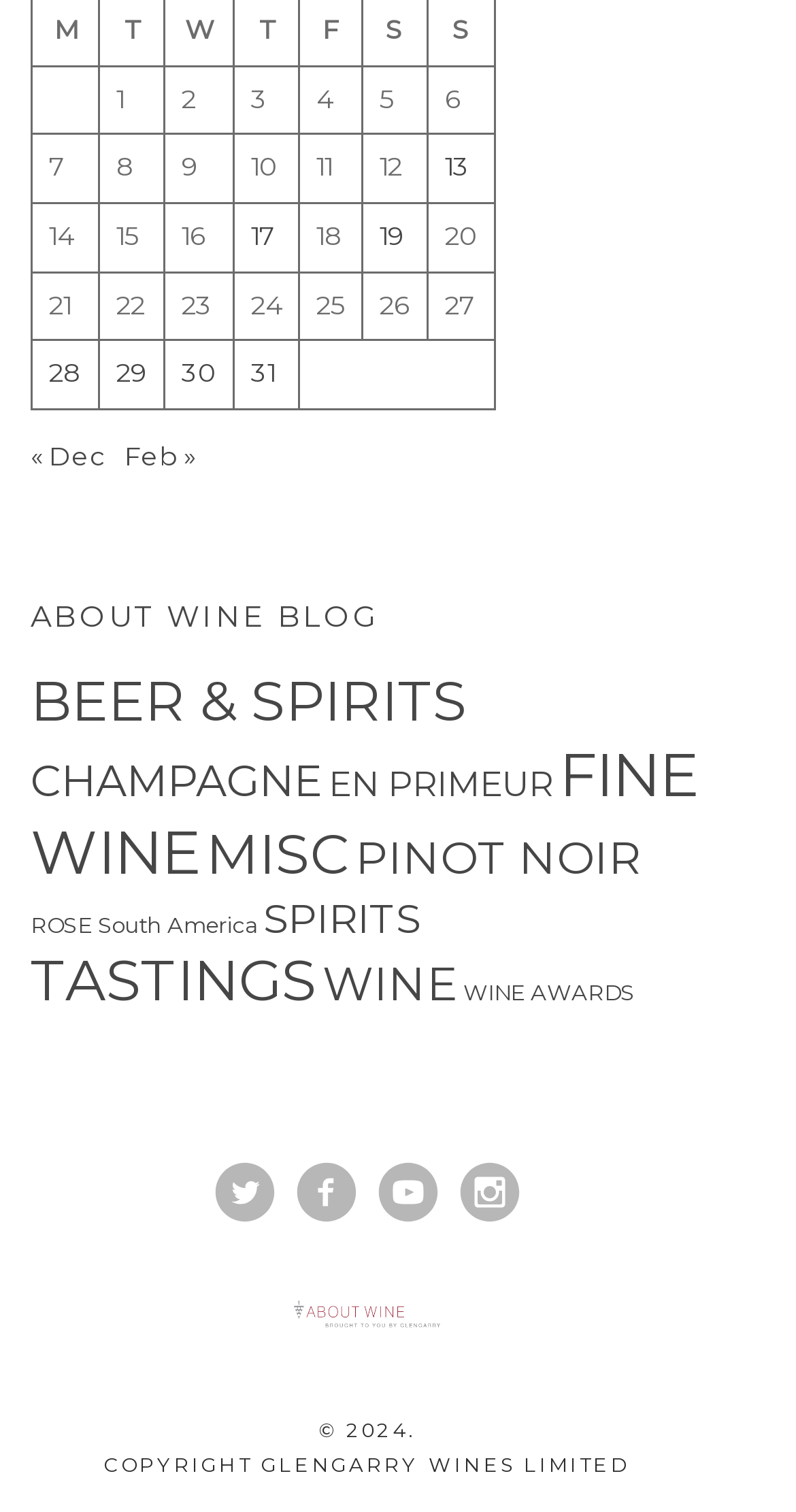Please identify the coordinates of the bounding box that should be clicked to fulfill this instruction: "Navigate to the 'BEER & SPIRITS' page".

[0.038, 0.442, 0.587, 0.486]